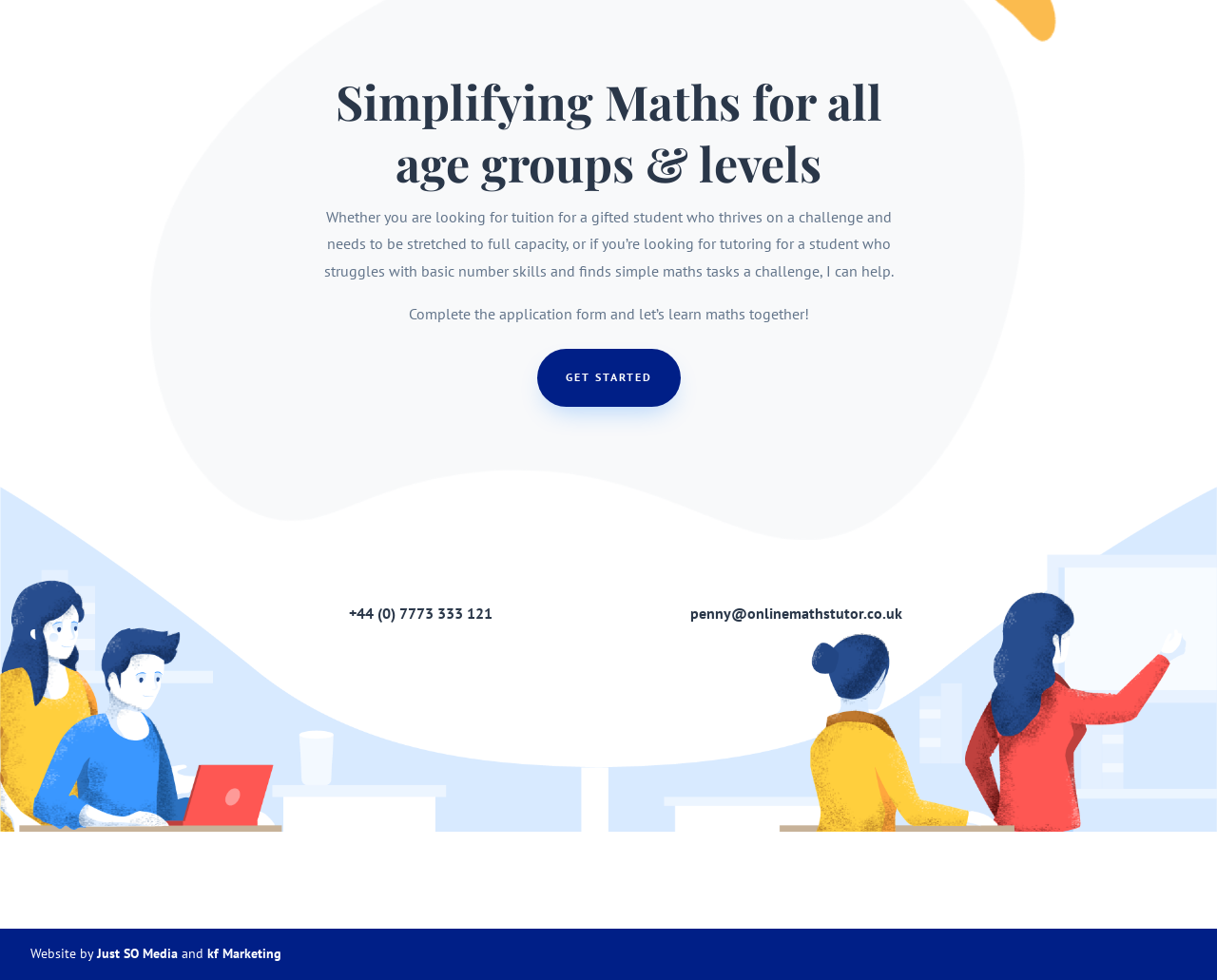Respond to the following question using a concise word or phrase: 
What is the phone number of the maths tutor?

+44 (0) 7773 333 121